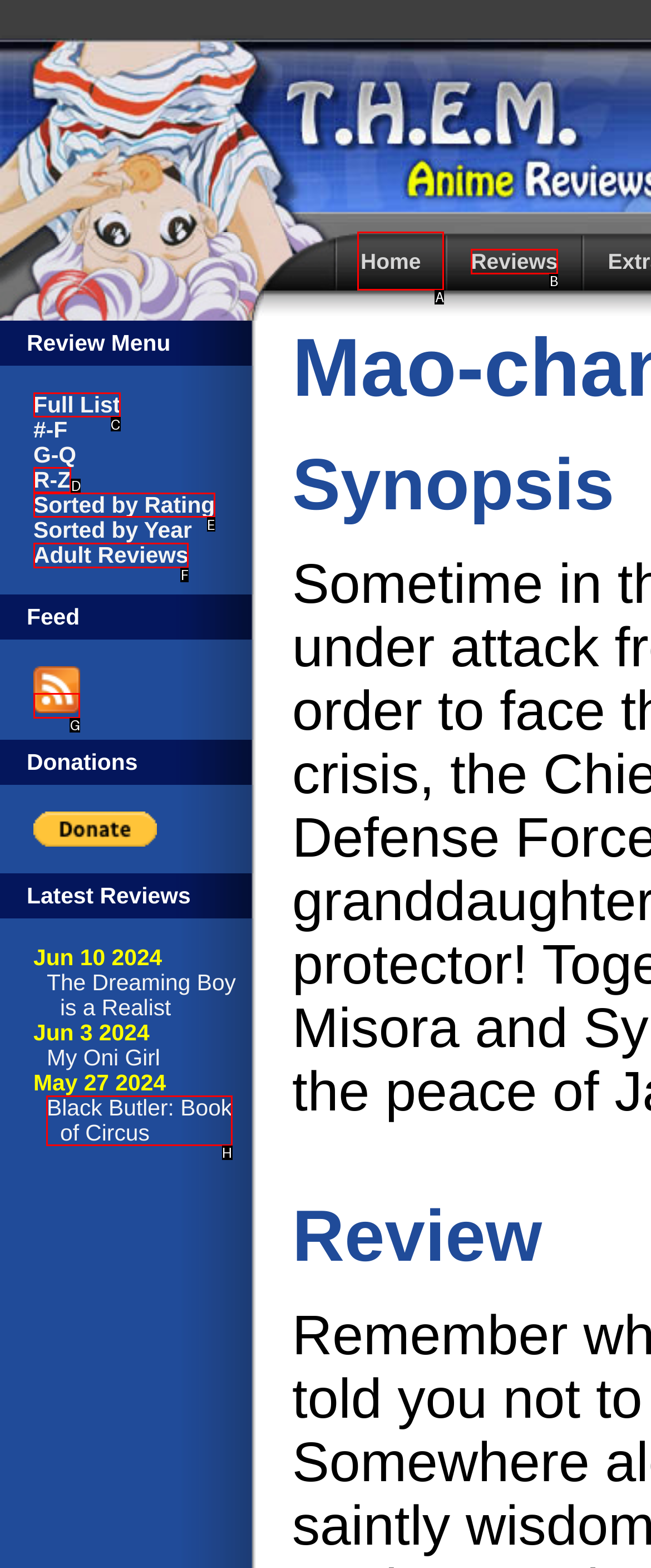From the given options, tell me which letter should be clicked to complete this task: Click on the Home link
Answer with the letter only.

A